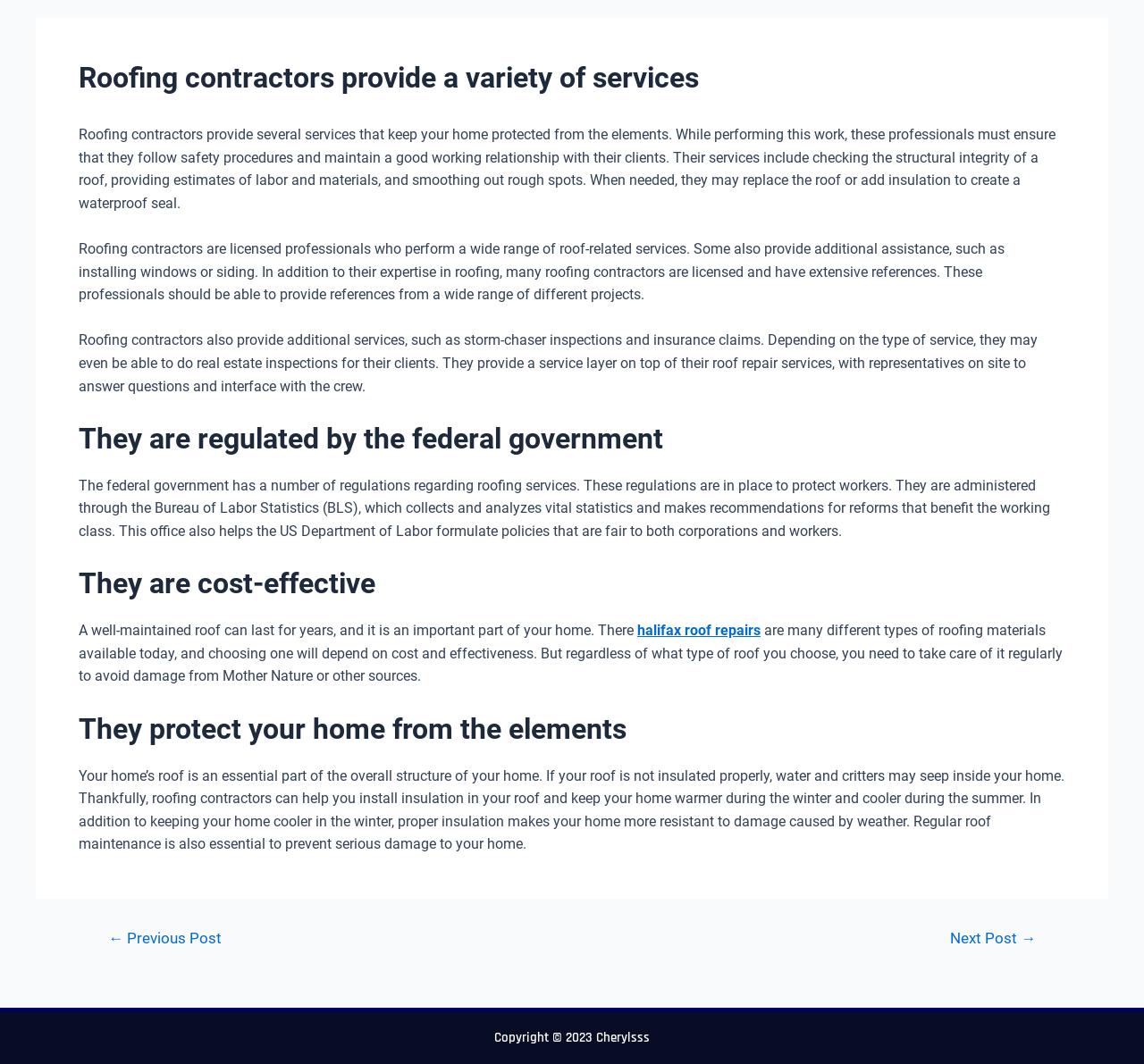Please provide the bounding box coordinates for the UI element as described: "halifax roof repairs". The coordinates must be four floats between 0 and 1, represented as [left, top, right, bottom].

[0.557, 0.585, 0.665, 0.601]